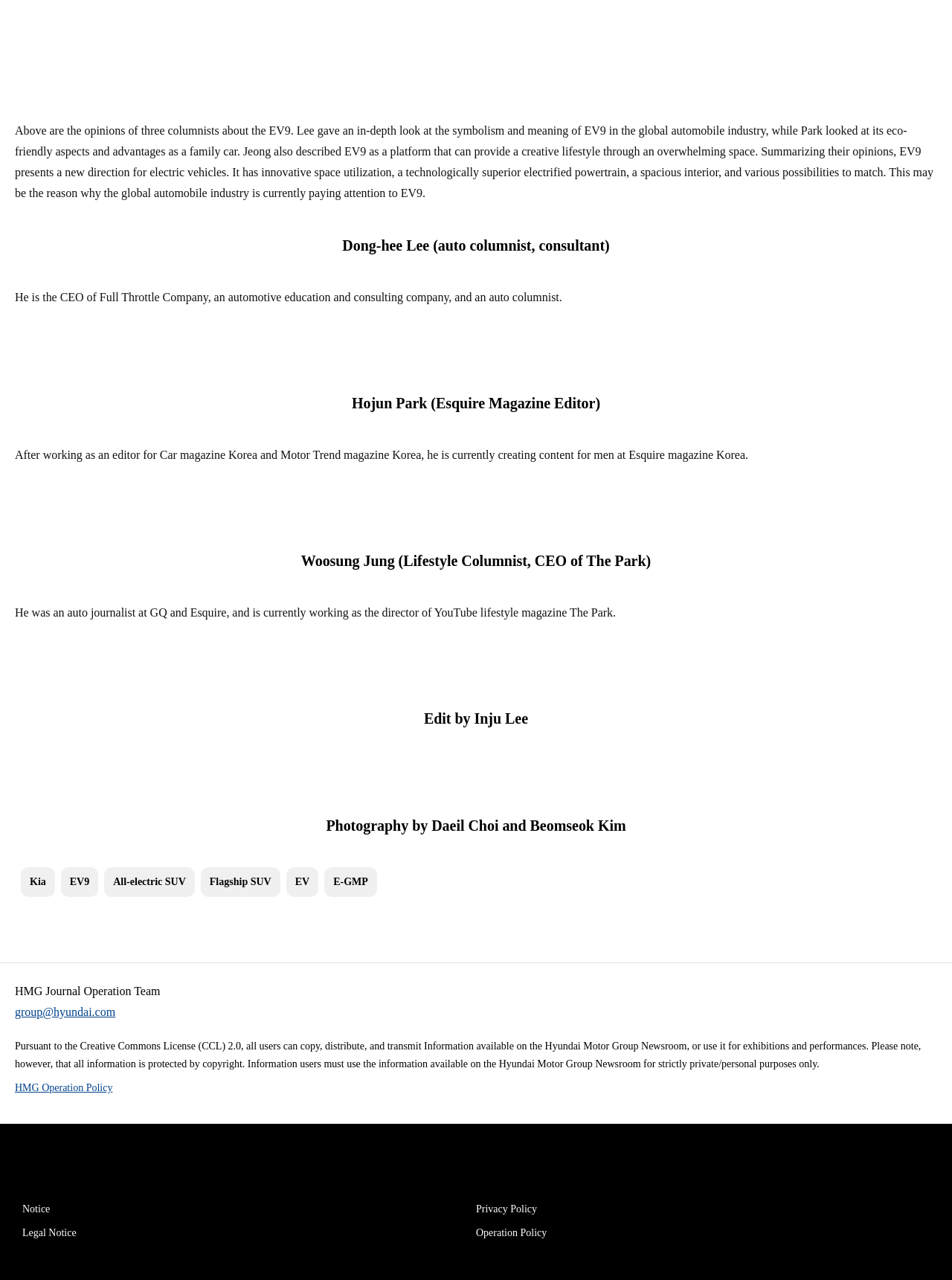What is the role of Inju Lee in the article?
Look at the screenshot and respond with one word or a short phrase.

Editor